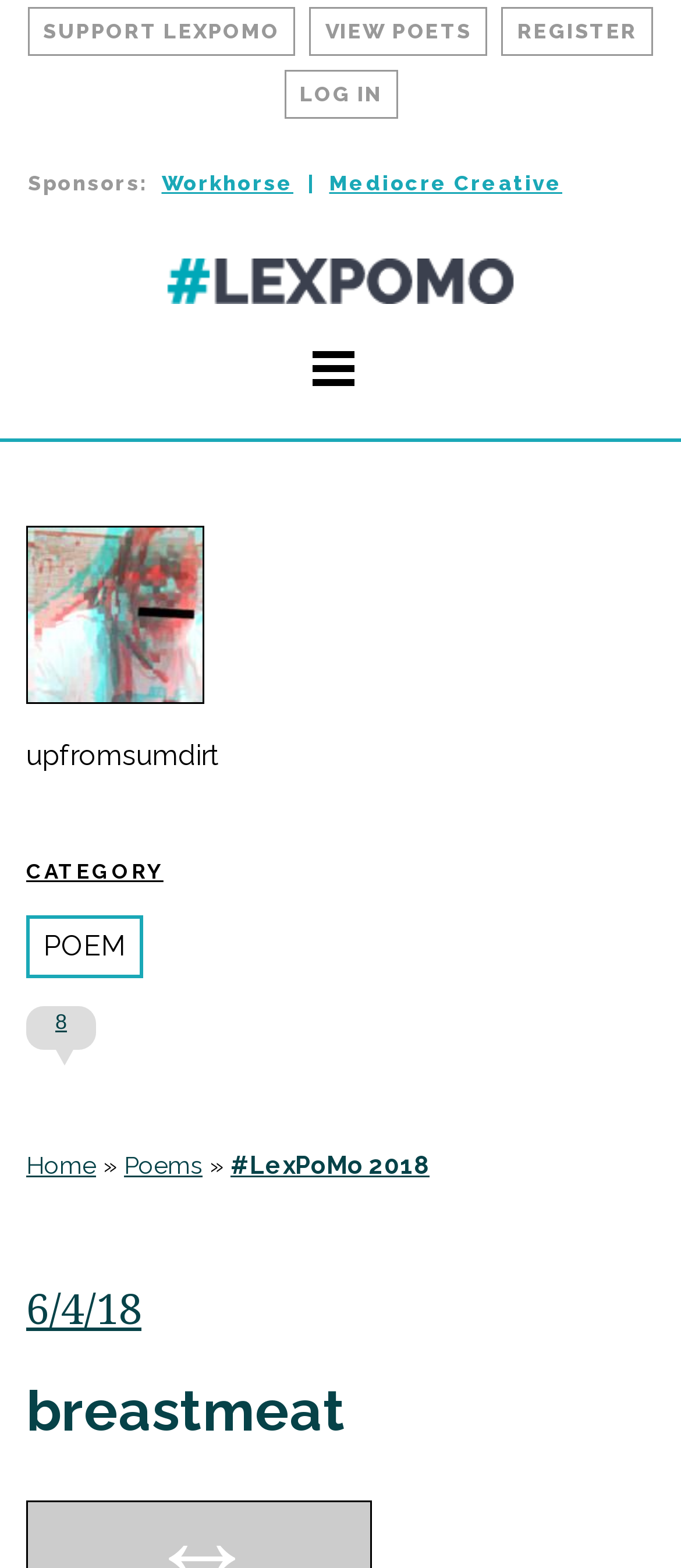Extract the bounding box for the UI element that matches this description: "#LexPoMo 2018".

[0.338, 0.735, 0.631, 0.752]